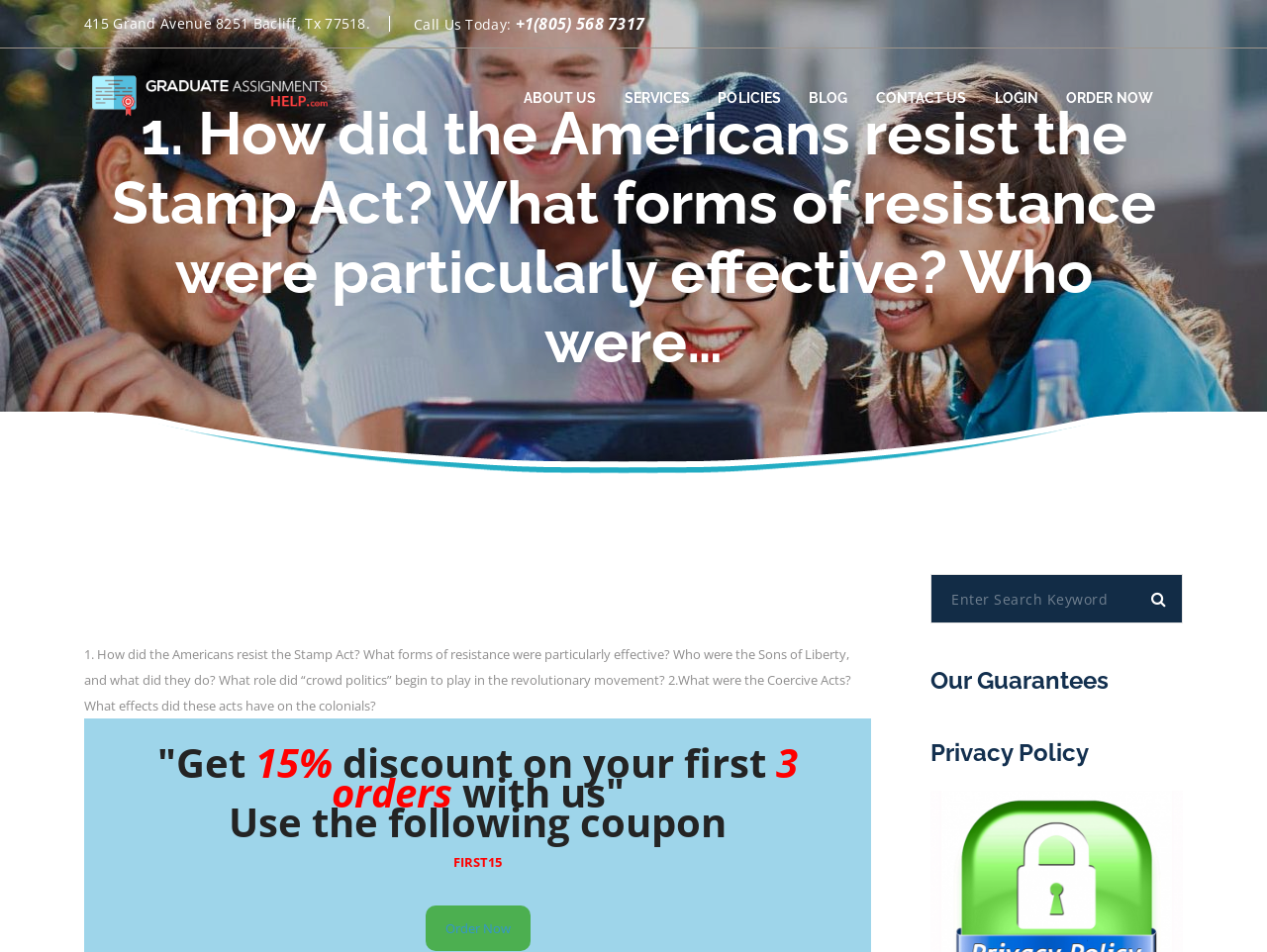What is the phone number to call for assistance?
Based on the visual information, provide a detailed and comprehensive answer.

I found the phone number by looking at the StaticText element with the text 'Call Us Today:' and the link element next to it, which contains the phone number.